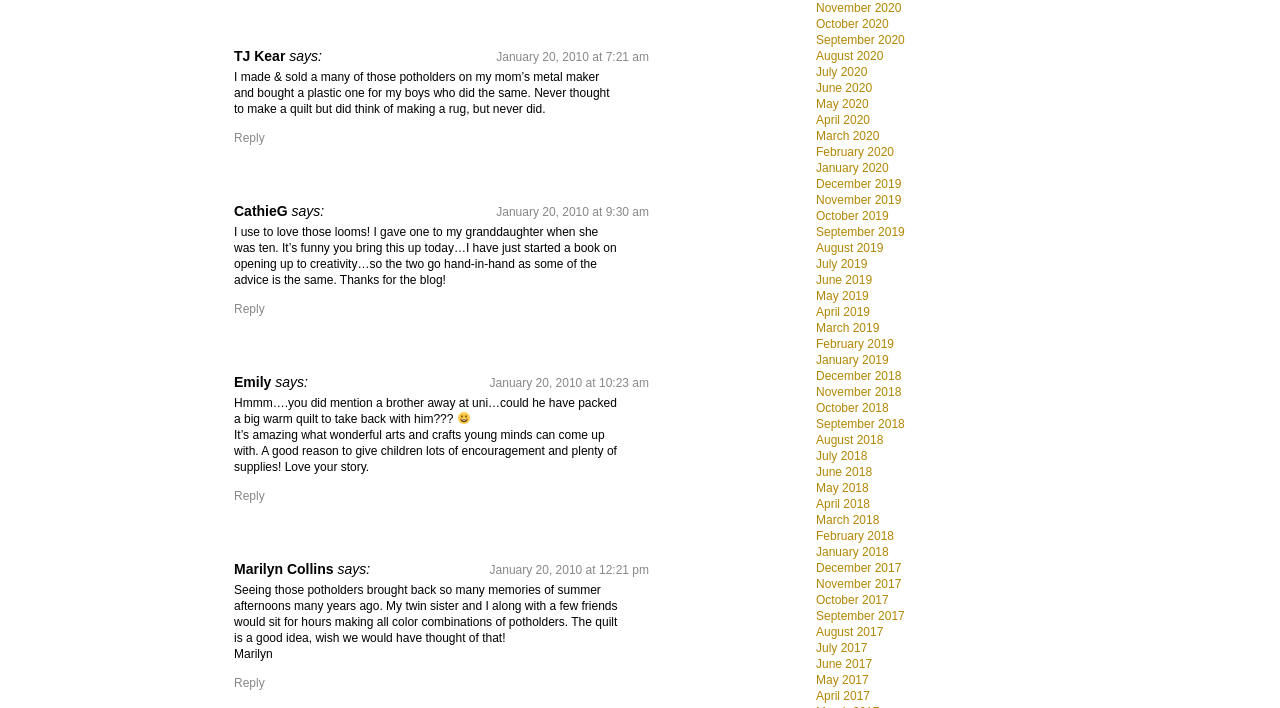Using the description: "Reply", identify the bounding box of the corresponding UI element in the screenshot.

[0.183, 0.427, 0.207, 0.446]